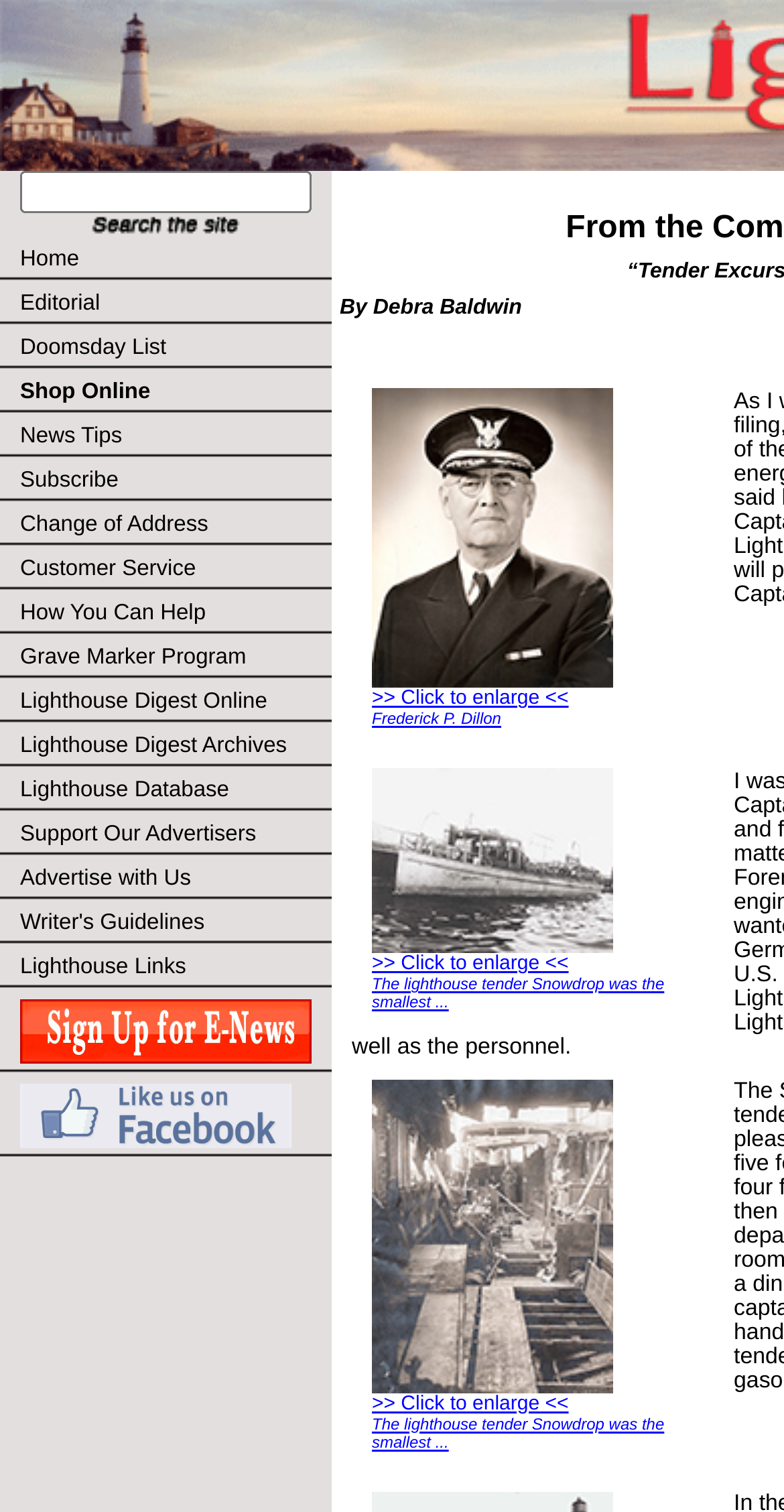Find the bounding box coordinates for the HTML element specified by: ">> Click to enlarge <<".

[0.474, 0.456, 0.725, 0.468]